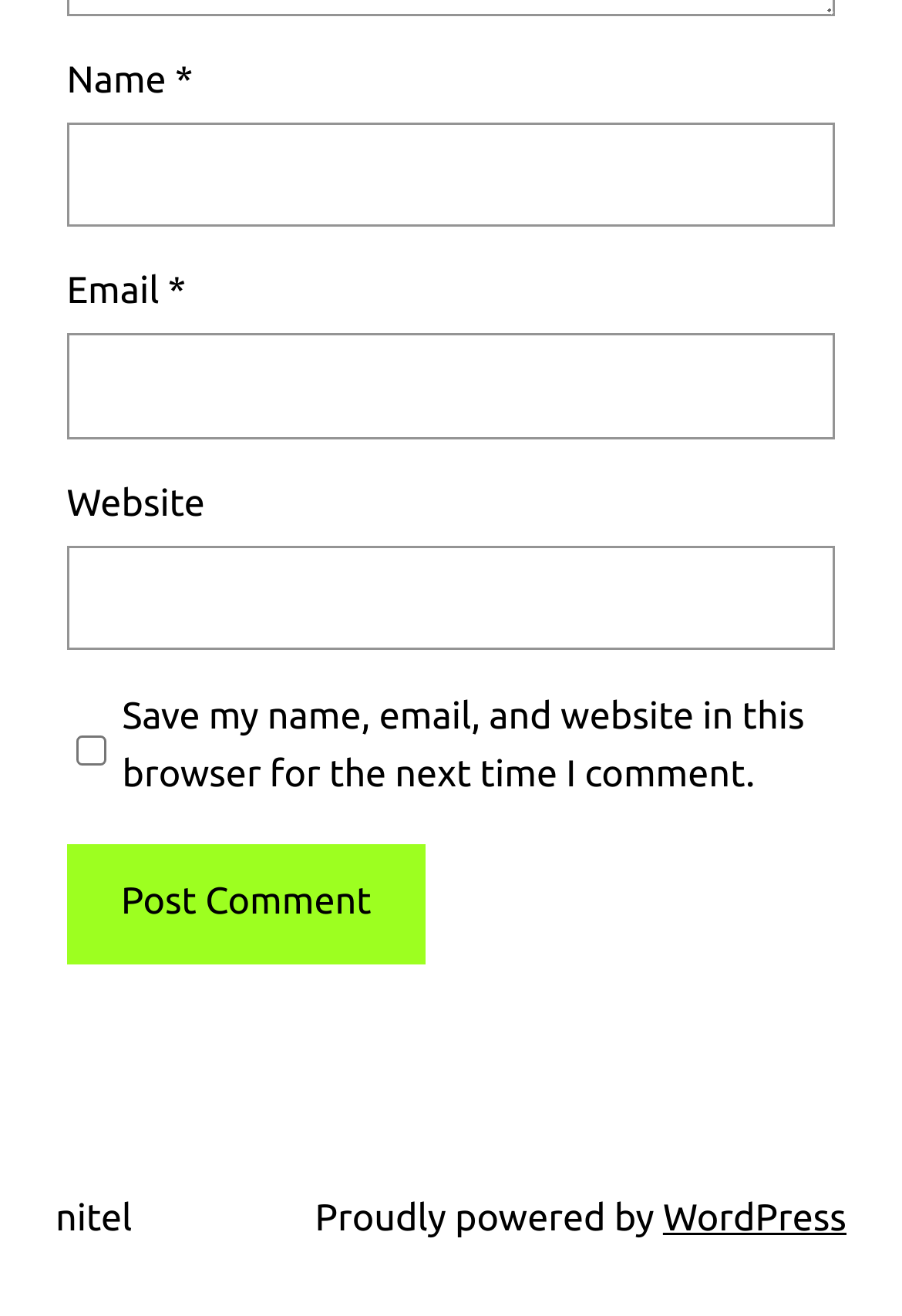What is the button at the bottom used for?
Answer the question with a thorough and detailed explanation.

The button at the bottom has the text 'Post Comment' which indicates its purpose is to submit a comment.